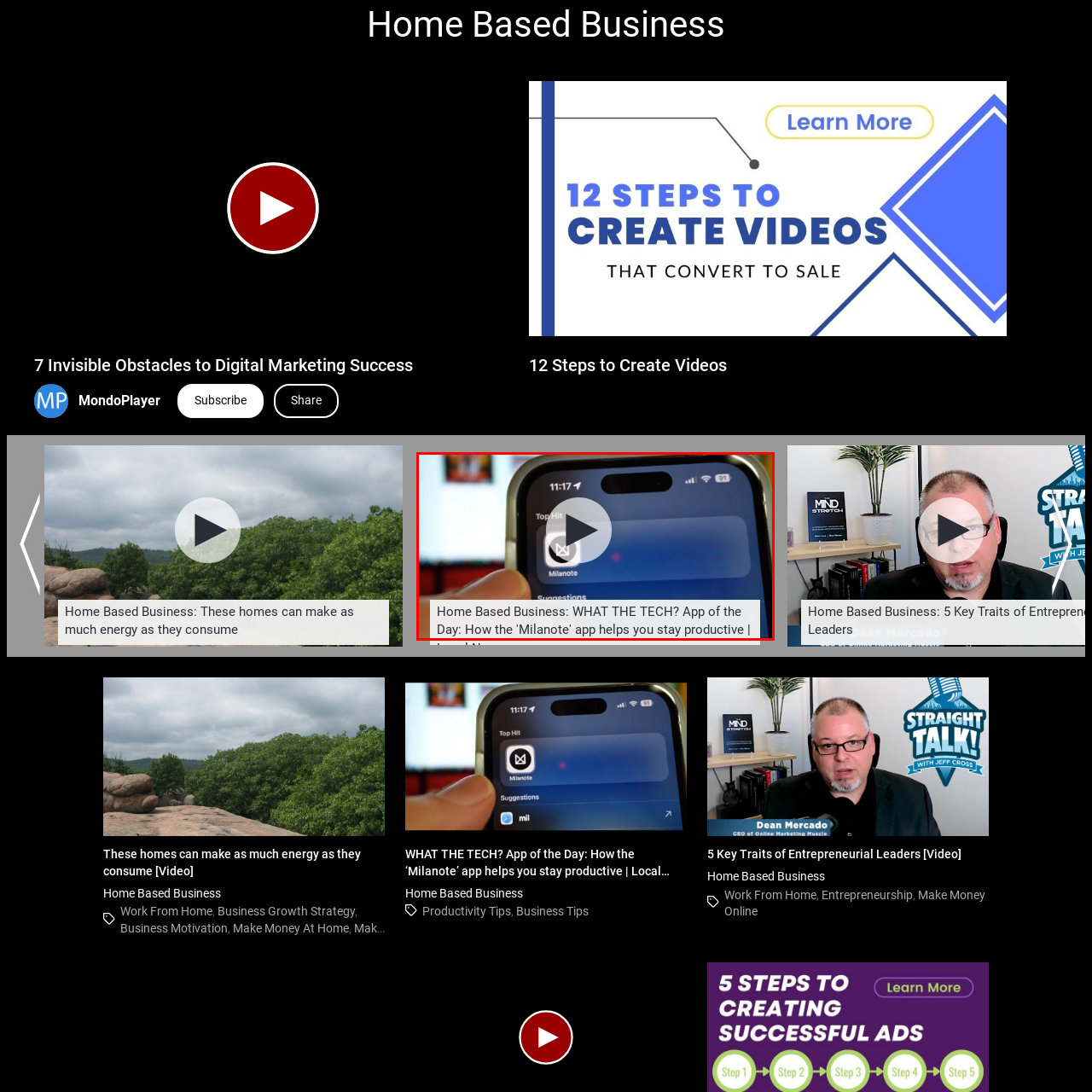What is the topic of the video segment?
Analyze the content within the red bounding box and offer a detailed answer to the question.

The descriptive text below the app icon reads 'Home Based Business: WHAT THE TECH? App of the Day: How the 'Milanote' app helps you stay productive | Local News', which highlights the focus of the video segment on home-based businesses.